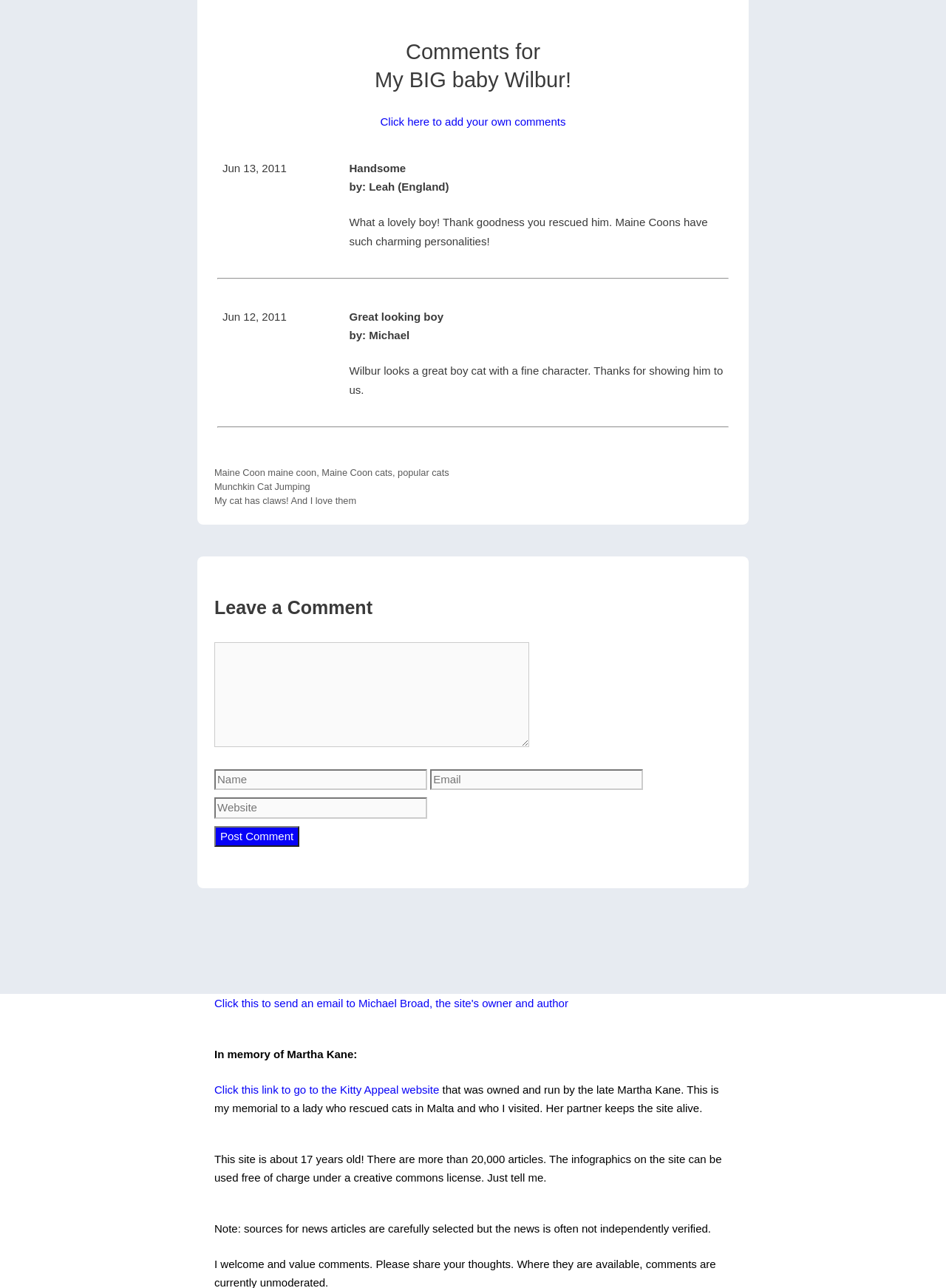What is the purpose of the textbox at the bottom?
Answer briefly with a single word or phrase based on the image.

Leave a comment